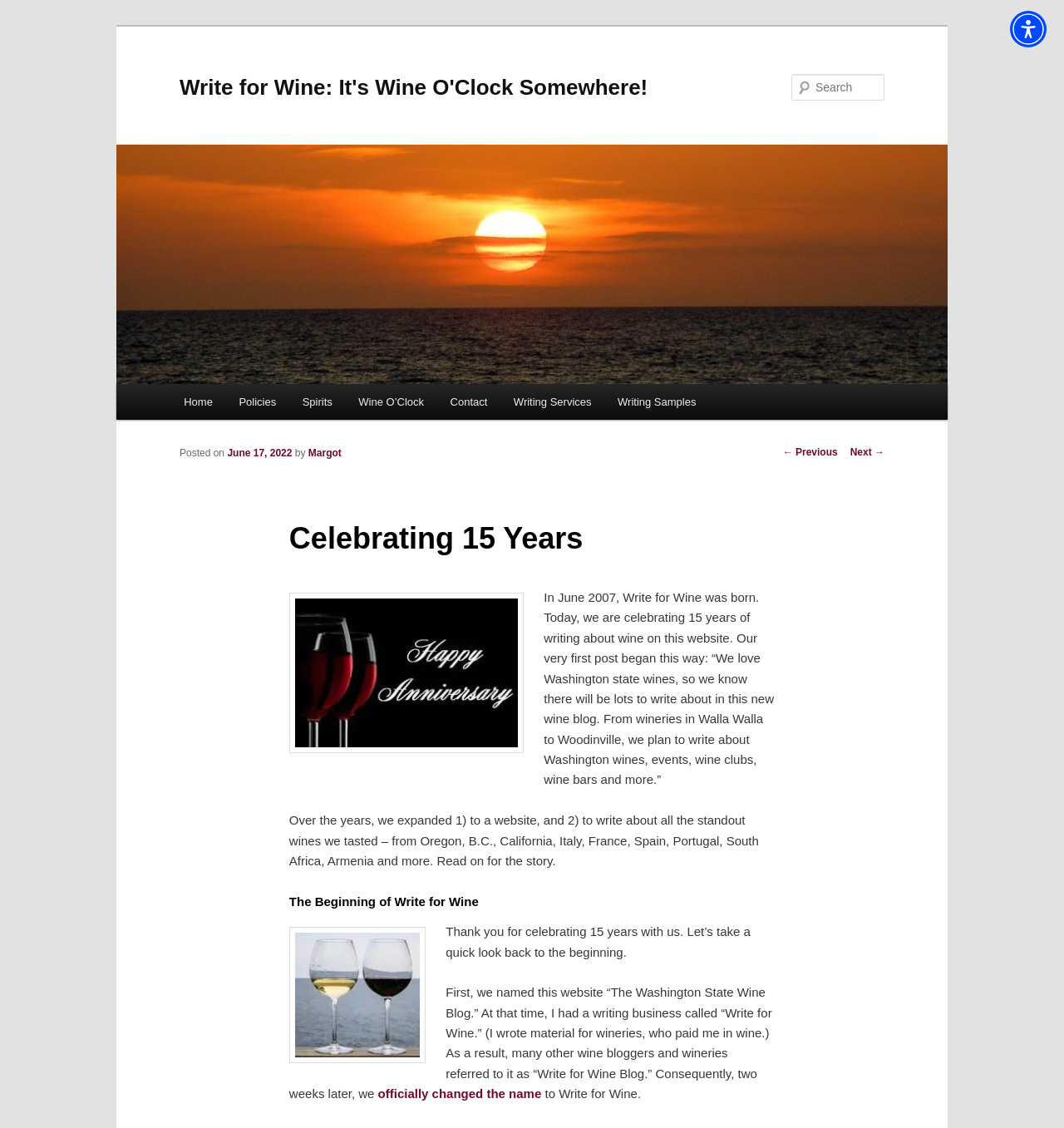Summarize the webpage with intricate details.

The webpage is celebrating 15 years of Write for Wine, a website about wine. At the top, there is a button for an accessibility menu and a heading that reads "Write for Wine: It's Wine O'Clock Somewhere!" with a link to the website. Below this, there is a large image with the same title.

On the top right, there is a search bar with a "Search" label. Below the search bar, there is a main menu with links to "Home", "Policies", "Spirits", "Wine O’Clock", "Contact", "Writing Services", and "Writing Samples".

The main content of the webpage is divided into sections. The first section has a heading "Celebrating 15 Years" and a subheading "Posted on June 17, 2022 by Margot". Below this, there is an image and a block of text that describes the history of Write for Wine, including its founding in 2007 and its expansion to cover wines from various regions.

The next section has a heading "The Beginning of Write for Wine" and features an image and a block of text that continues the story of Write for Wine, including its original name "The Washington State Wine Blog" and its eventual name change to Write for Wine.

Throughout the webpage, there are several links and images that provide additional information and visual interest. The overall layout is organized and easy to follow, with clear headings and concise text.